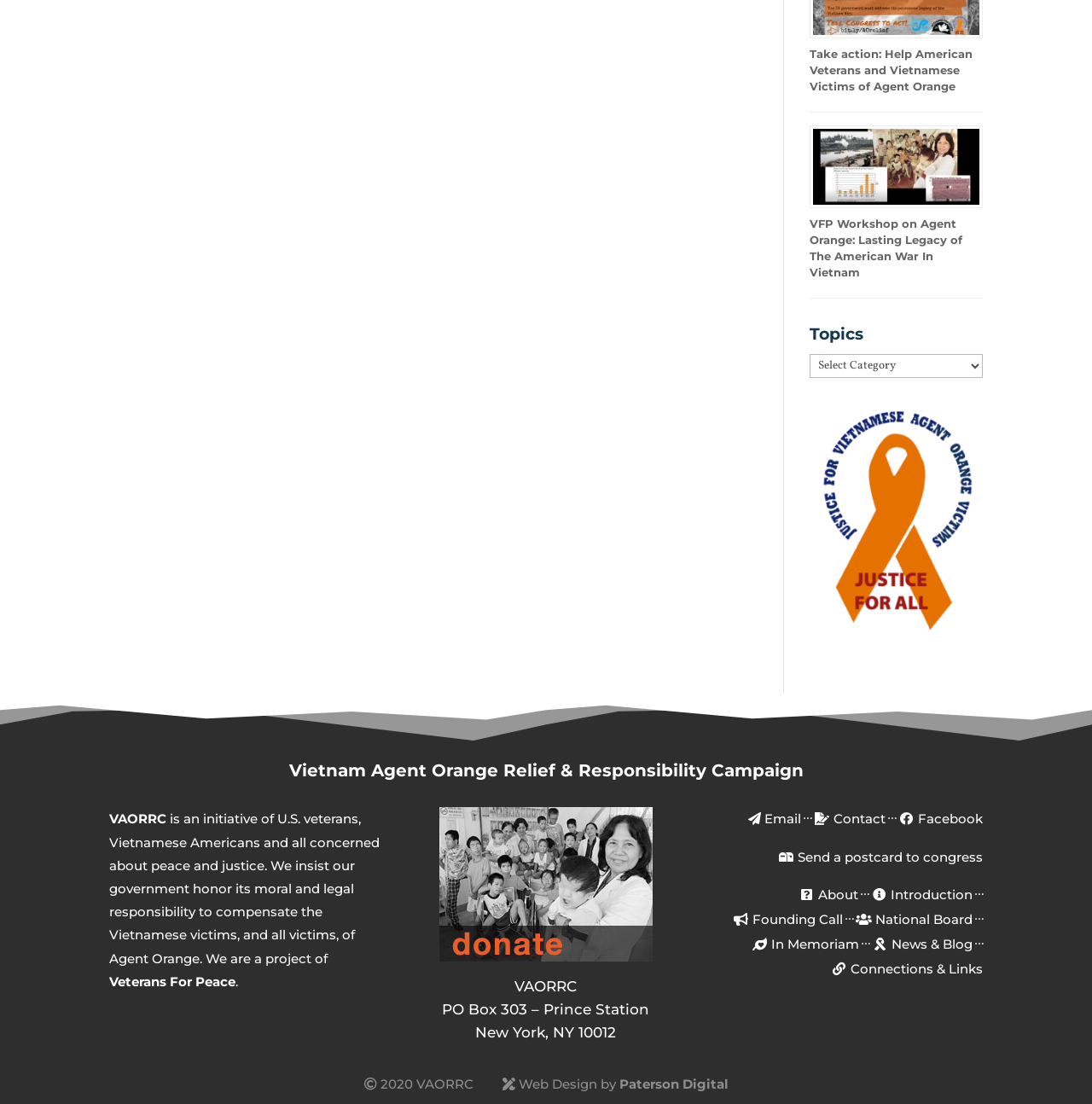Please give a one-word or short phrase response to the following question: 
What is the main purpose of VAORRC?

Help American Veterans and Vietnamese Victims of Agent Orange